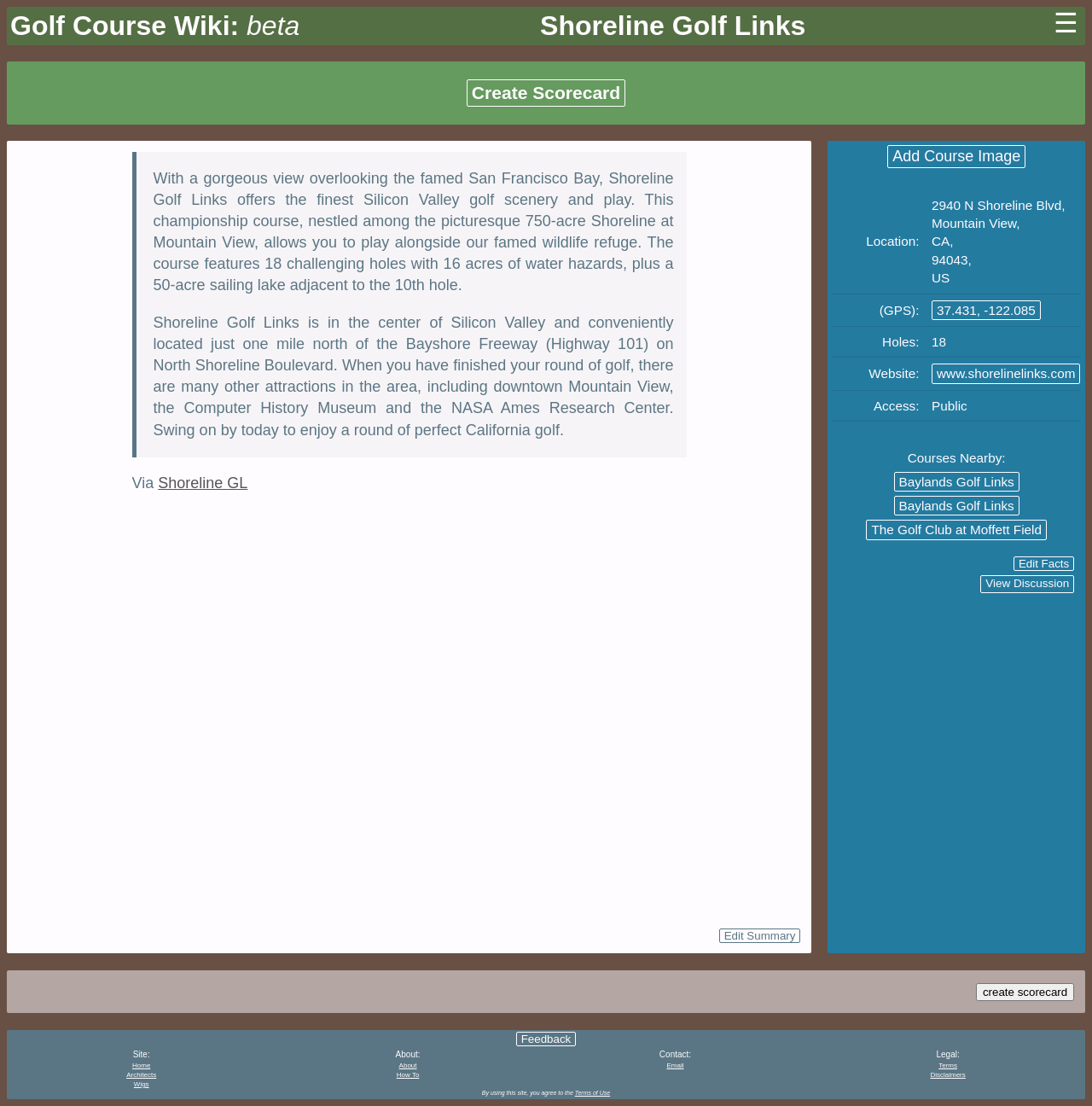Identify the bounding box coordinates of the element to click to follow this instruction: 'Edit course facts'. Ensure the coordinates are four float values between 0 and 1, provided as [left, top, right, bottom].

[0.928, 0.503, 0.984, 0.516]